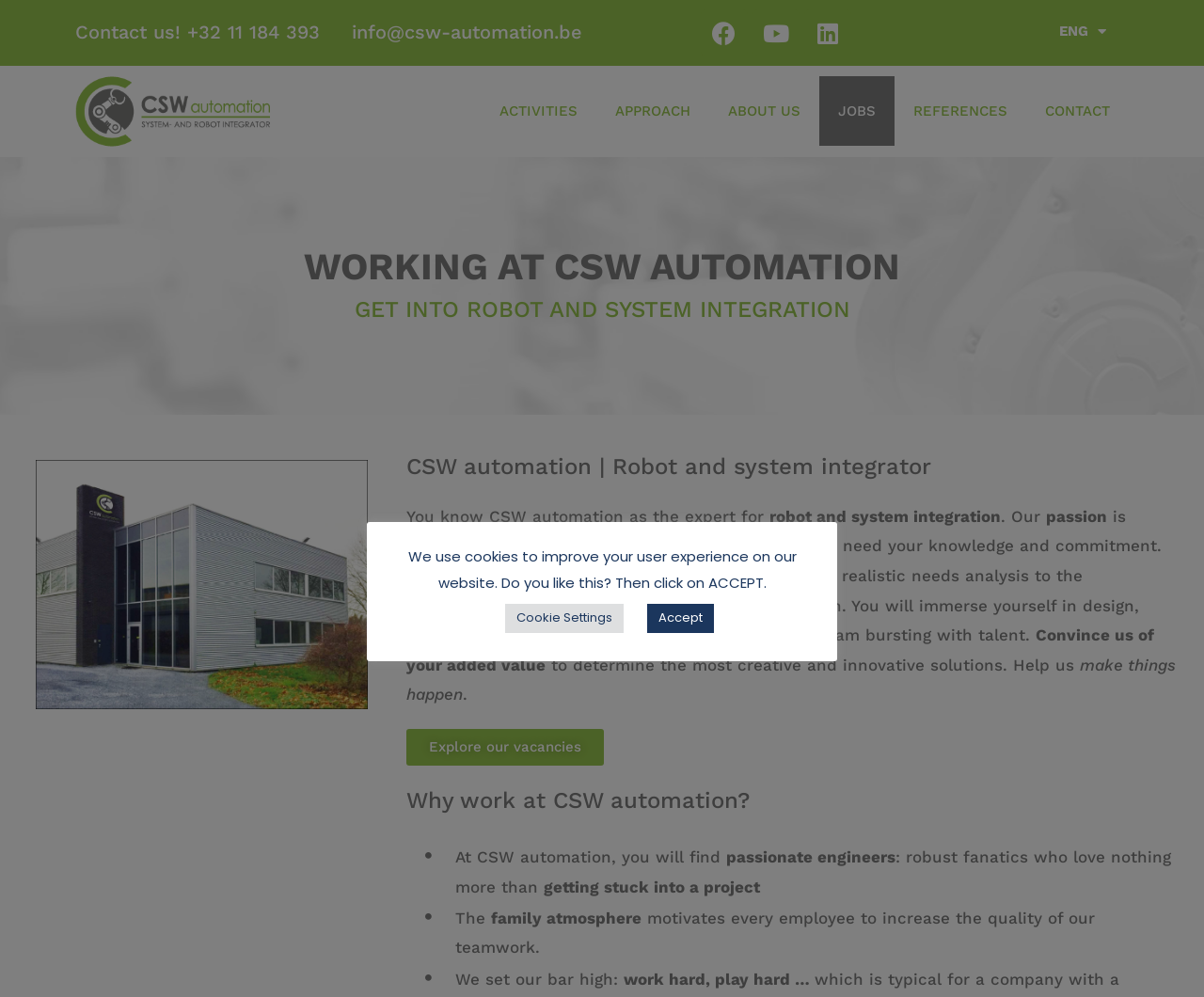How many social media links are available?
Based on the screenshot, answer the question with a single word or phrase.

3